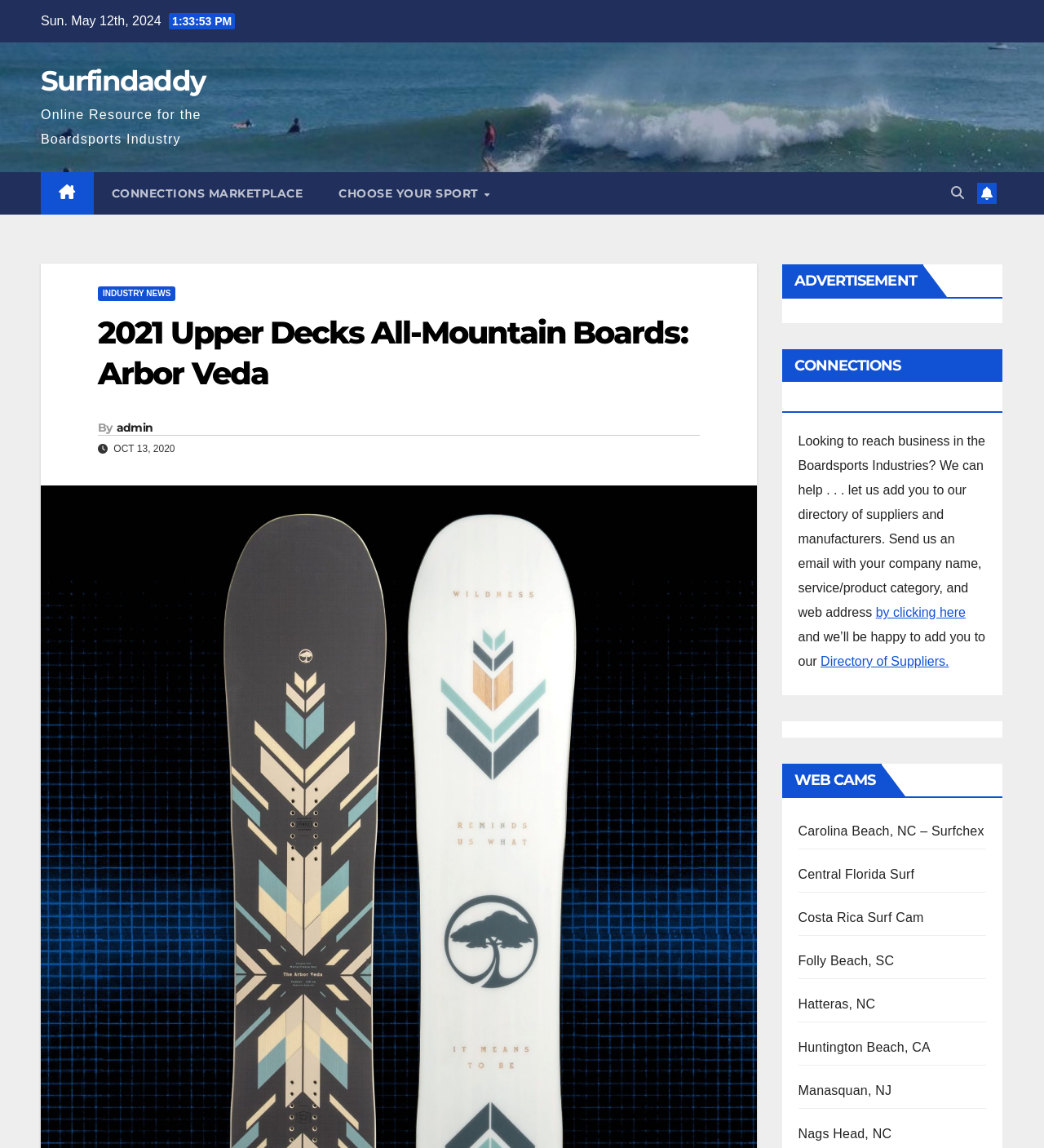Who is the author of the article?
Please provide a full and detailed response to the question.

I found the author of the article by looking at the link element that says 'admin' which is located below the heading '2021 Upper Decks All-Mountain Boards: Arbor Veda'.